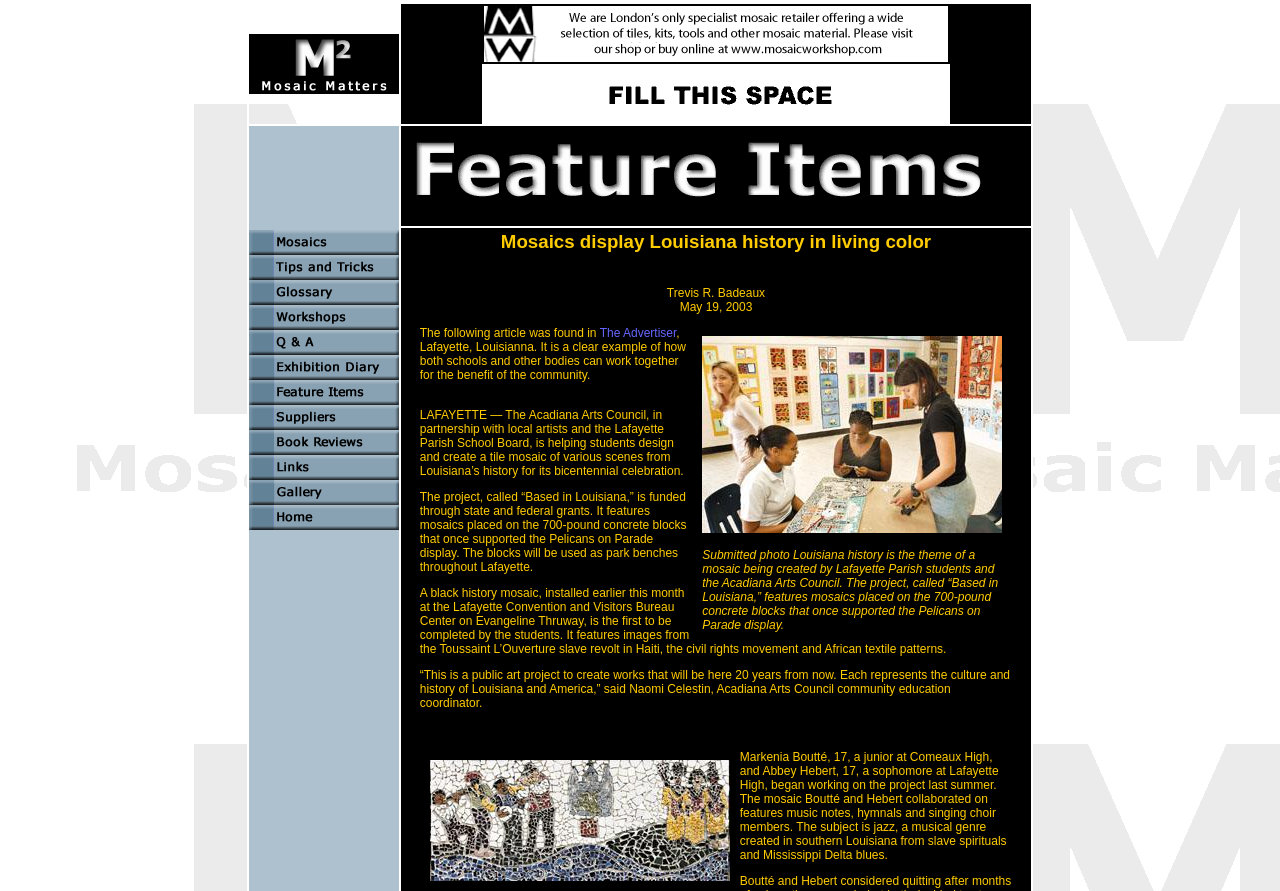What is the weight of the concrete blocks?
Use the image to answer the question with a single word or phrase.

700 pounds